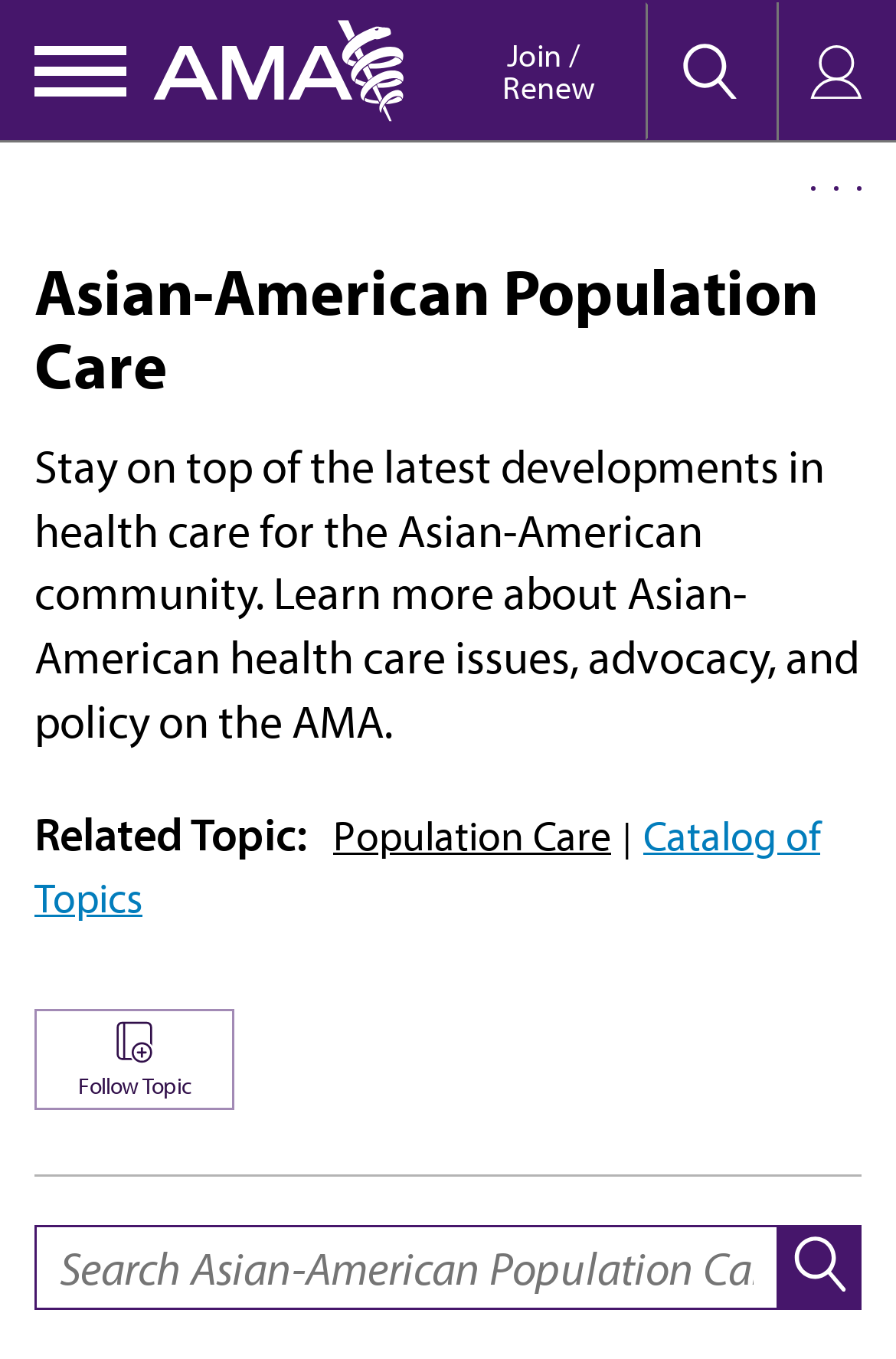Provide the bounding box coordinates of the section that needs to be clicked to accomplish the following instruction: "Search for health care topics."

[0.038, 0.902, 0.869, 0.964]